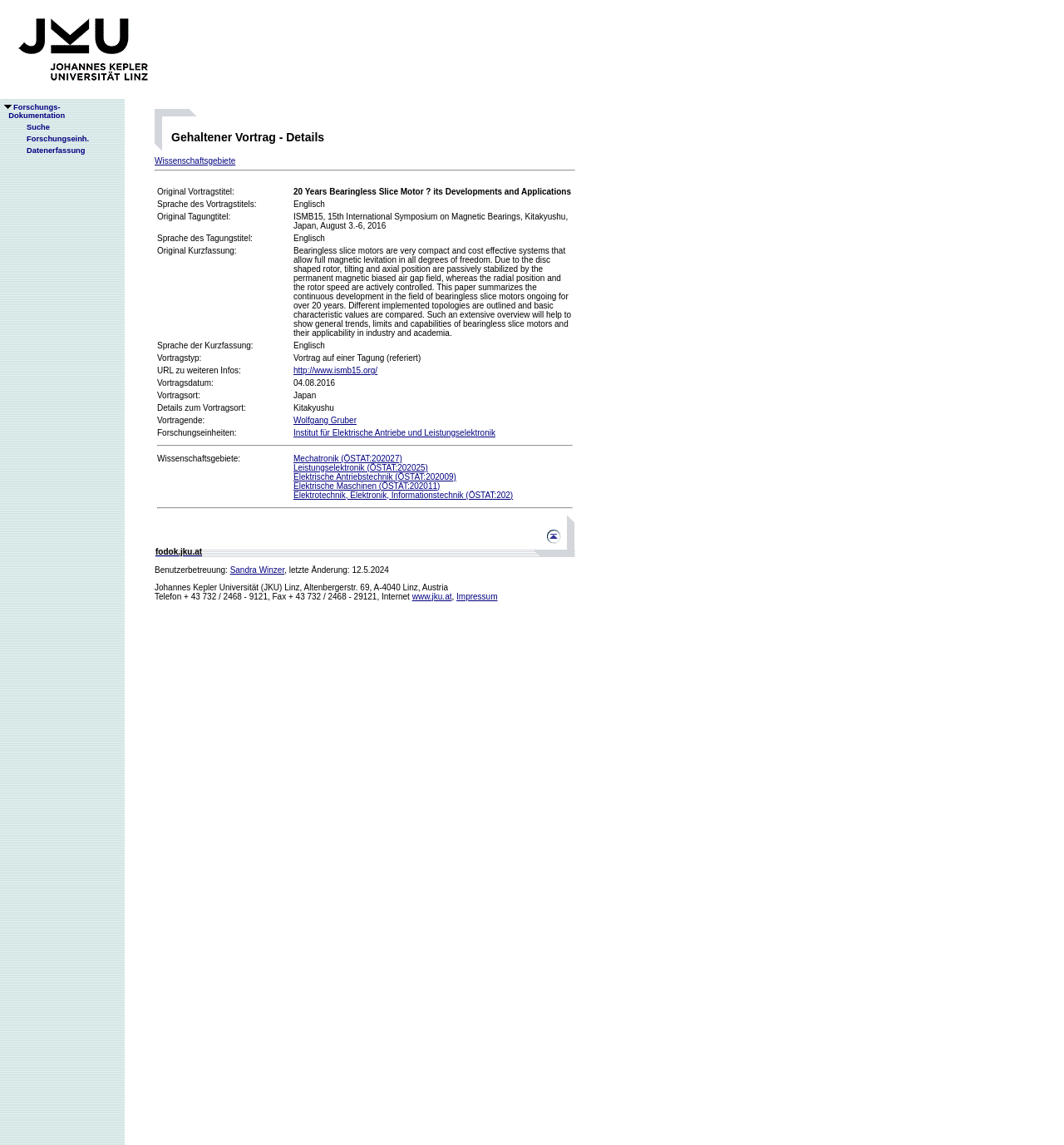In which language is the lecture title written?
Answer the question with just one word or phrase using the image.

English